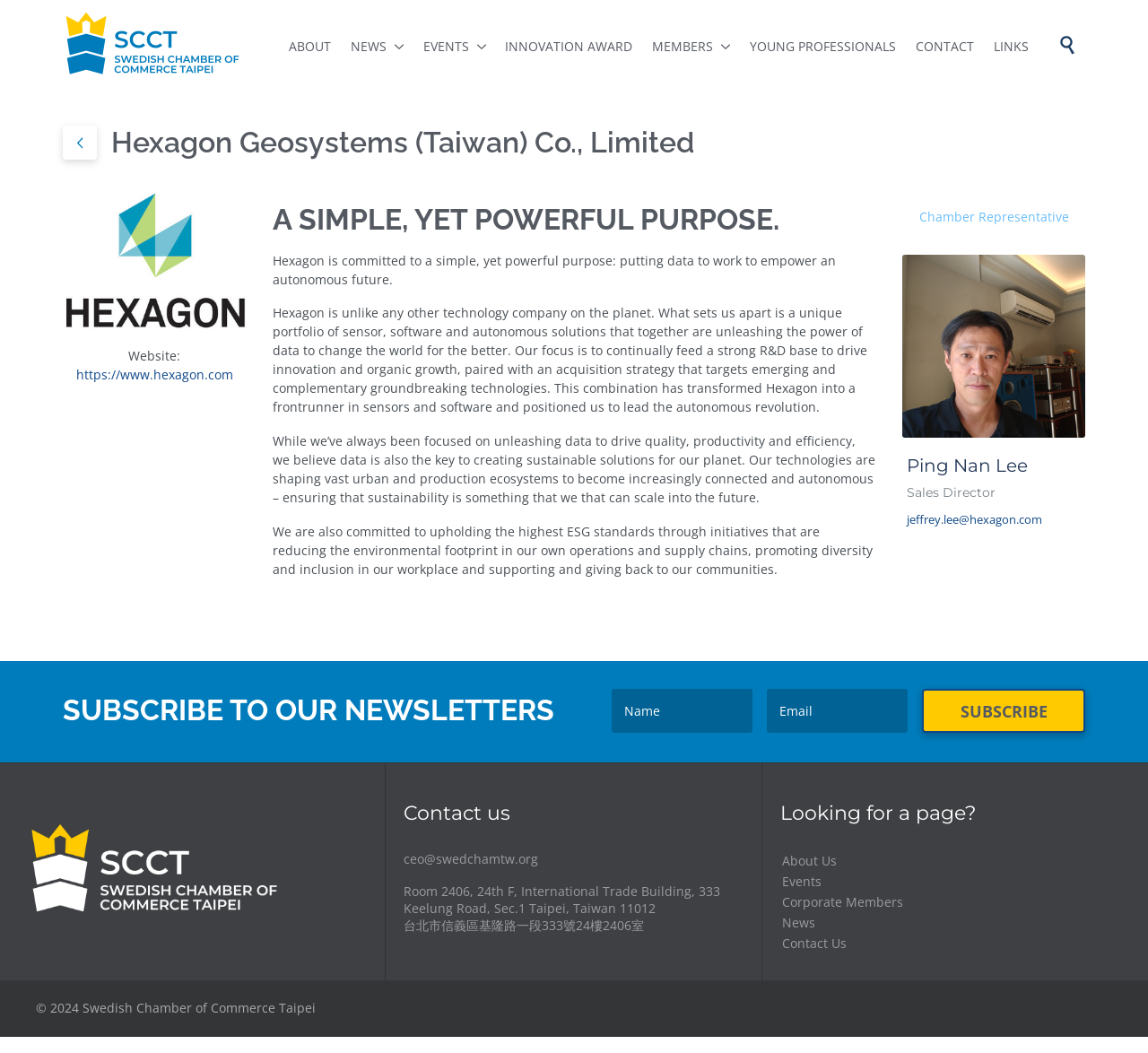Provide the bounding box coordinates of the HTML element described by the text: "name="name" placeholder="Name"".

[0.533, 0.654, 0.655, 0.696]